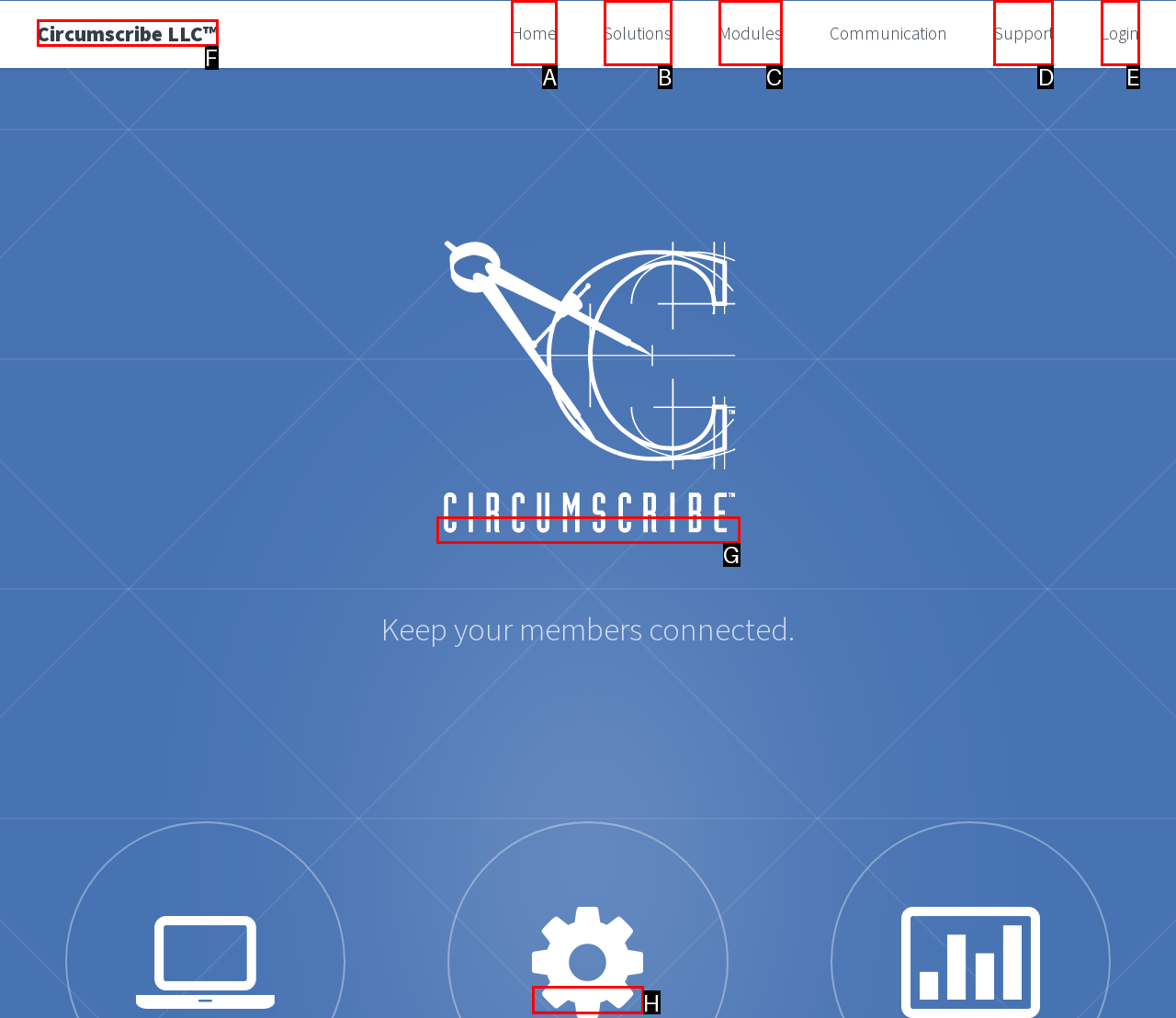Choose the letter that corresponds to the correct button to accomplish the task: Click the Twitter link
Reply with the letter of the correct selection only.

H